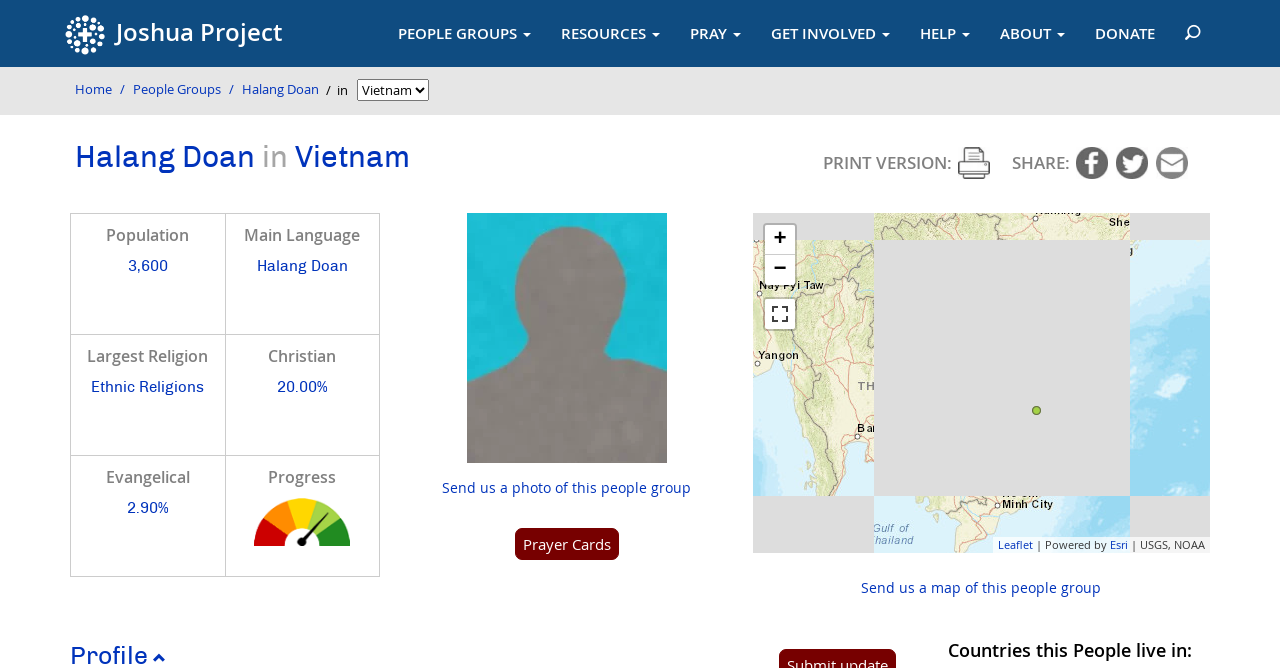Produce a meticulous description of the webpage.

The webpage is about the Halang Doan people group in Vietnam. At the top, there is a navigation menu with buttons for "PEOPLE GROUPS", "RESOURCES", "PRAY", "GET INVOLVED", "HELP", and "ABOUT". Next to the navigation menu, there is a link to "DONATE" and a search bar with a dropdown list.

Below the navigation menu, there is a breadcrumb trail with links to "Home", "People Groups", and "Halang Doan". To the right of the breadcrumb trail, there is a dropdown list with a label "in" and a combobox.

The main content of the webpage is divided into two sections. The left section has a heading "Halang Doan in Vietnam" with links to "PRINT VERSION" and "SHARE". Below the heading, there are several sections with statistics about the people group, including population, main language, largest religion, and Christian and Evangelical percentages. Each section has a label and a link with the corresponding data.

The right section has a map with a zoom control and a link to "View Fullscreen". Below the map, there are links to "Send us a photo of this people group", "Prayer Cards", and "Send us a map of this people group". There is also a section with the label "Countries this People live in:".

Throughout the webpage, there are several images, including a logo for Joshua Project, a photo of the Halang Doan people group, and icons for social media sharing.